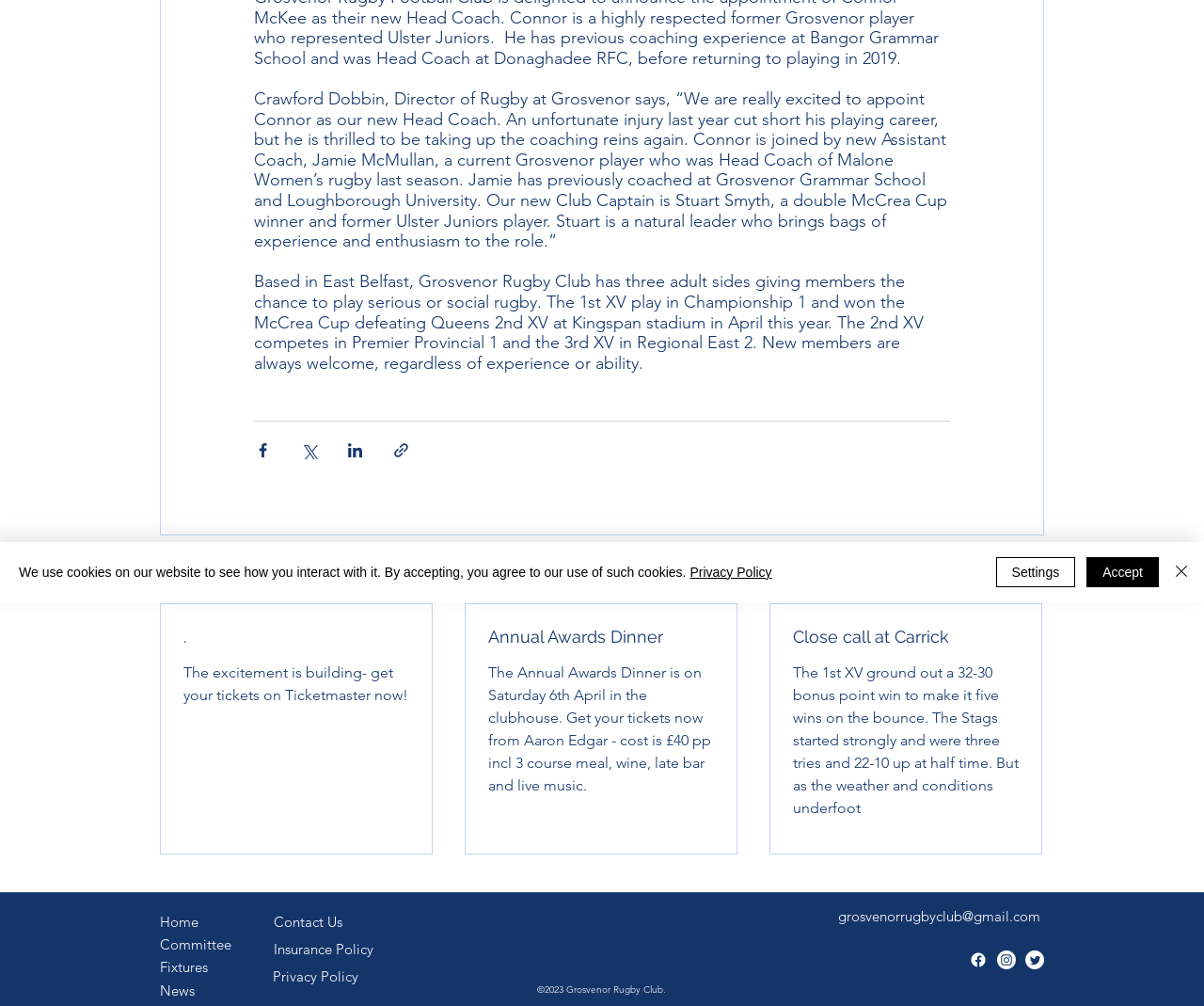Determine the bounding box for the HTML element described here: "Annual Awards Dinner". The coordinates should be given as [left, top, right, bottom] with each number being a float between 0 and 1.

[0.405, 0.623, 0.593, 0.643]